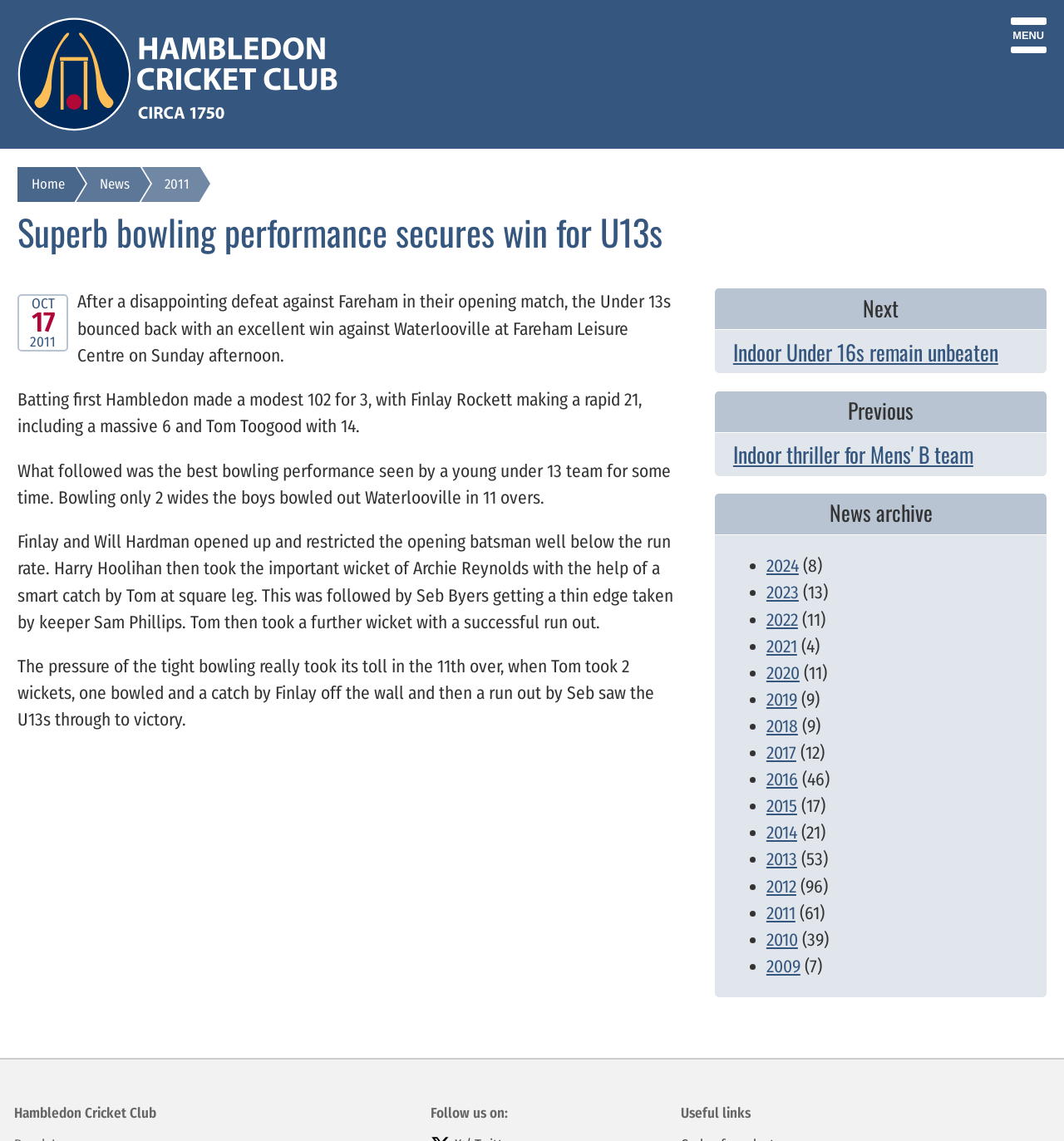What is the age group of the cricket team mentioned in the article?
Please provide a detailed answer to the question.

The article mentions the 'Under 13s' team, which indicates that the team consists of players under the age of 13.